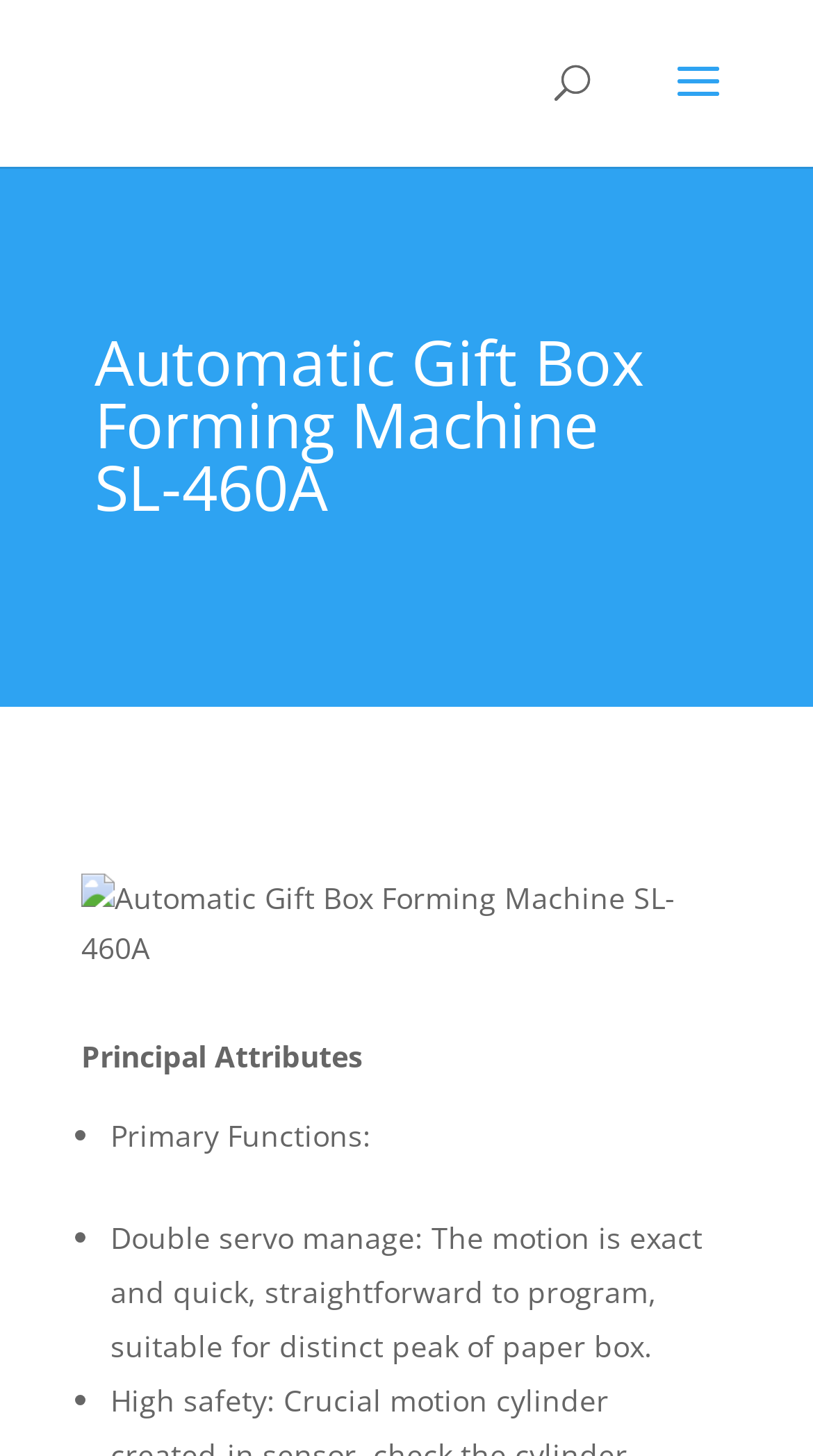What is the machine suitable for?
Using the information from the image, give a concise answer in one word or a short phrase.

Distinct peak of paper box